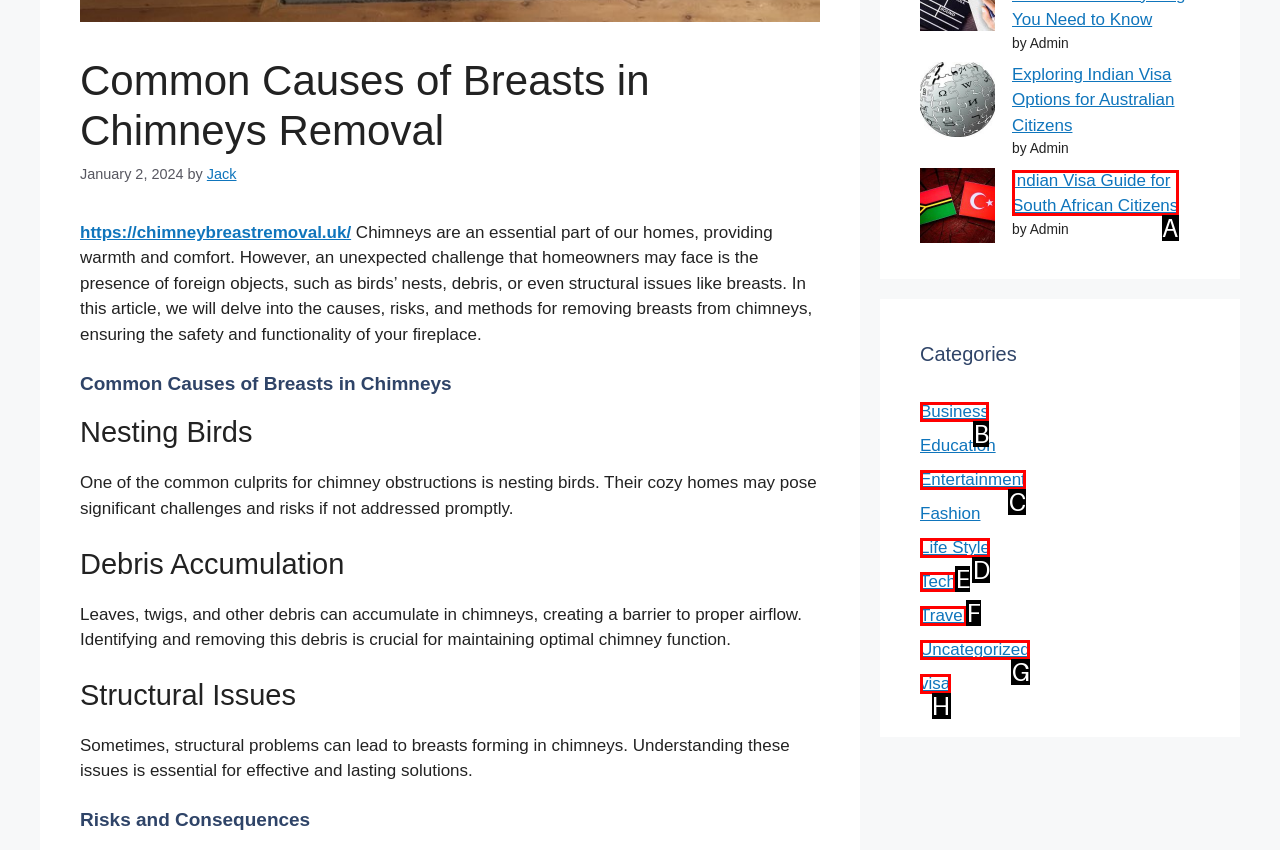Refer to the description: Travel and choose the option that best fits. Provide the letter of that option directly from the options.

F